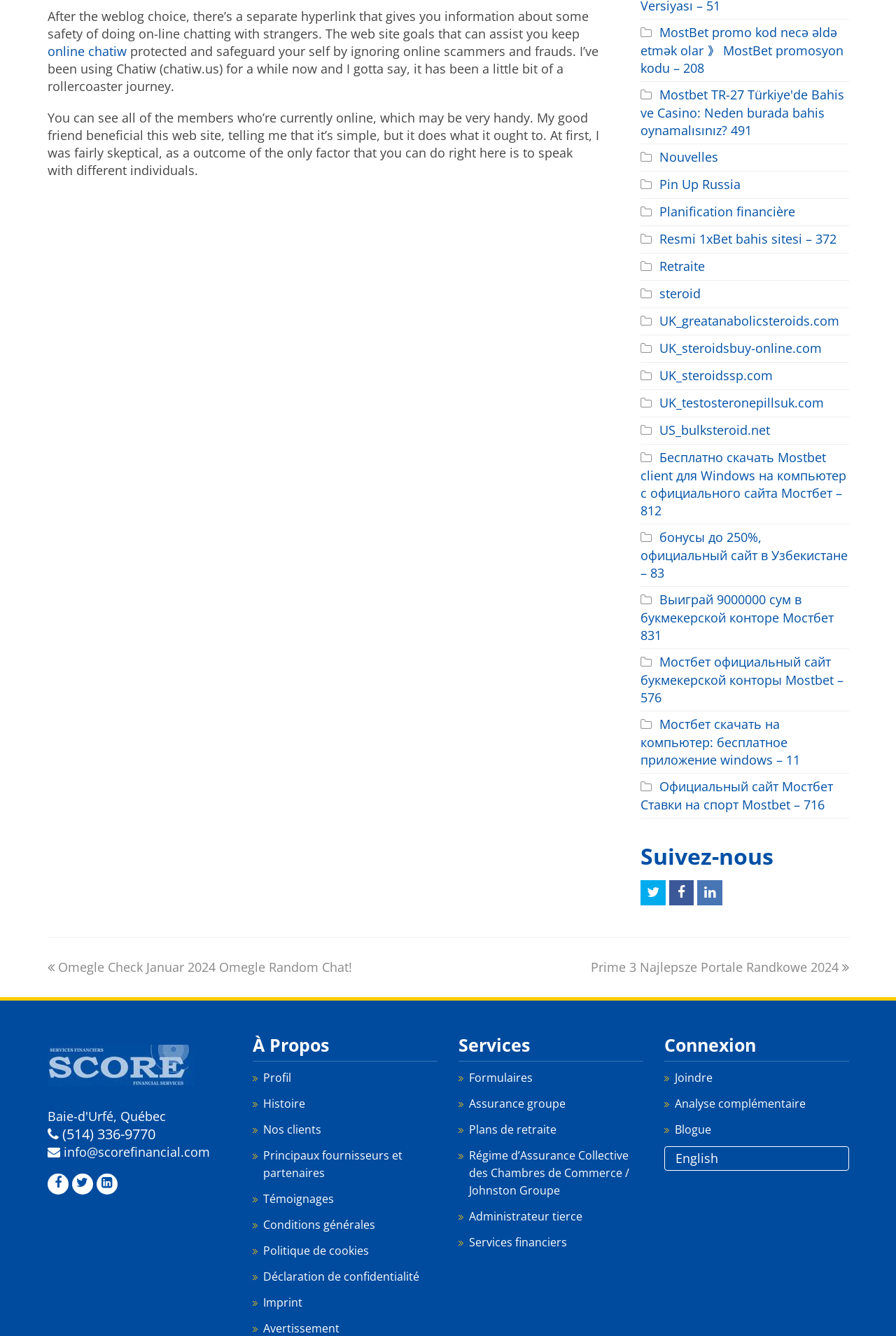What is the website about?
From the screenshot, provide a brief answer in one word or phrase.

online chat safety